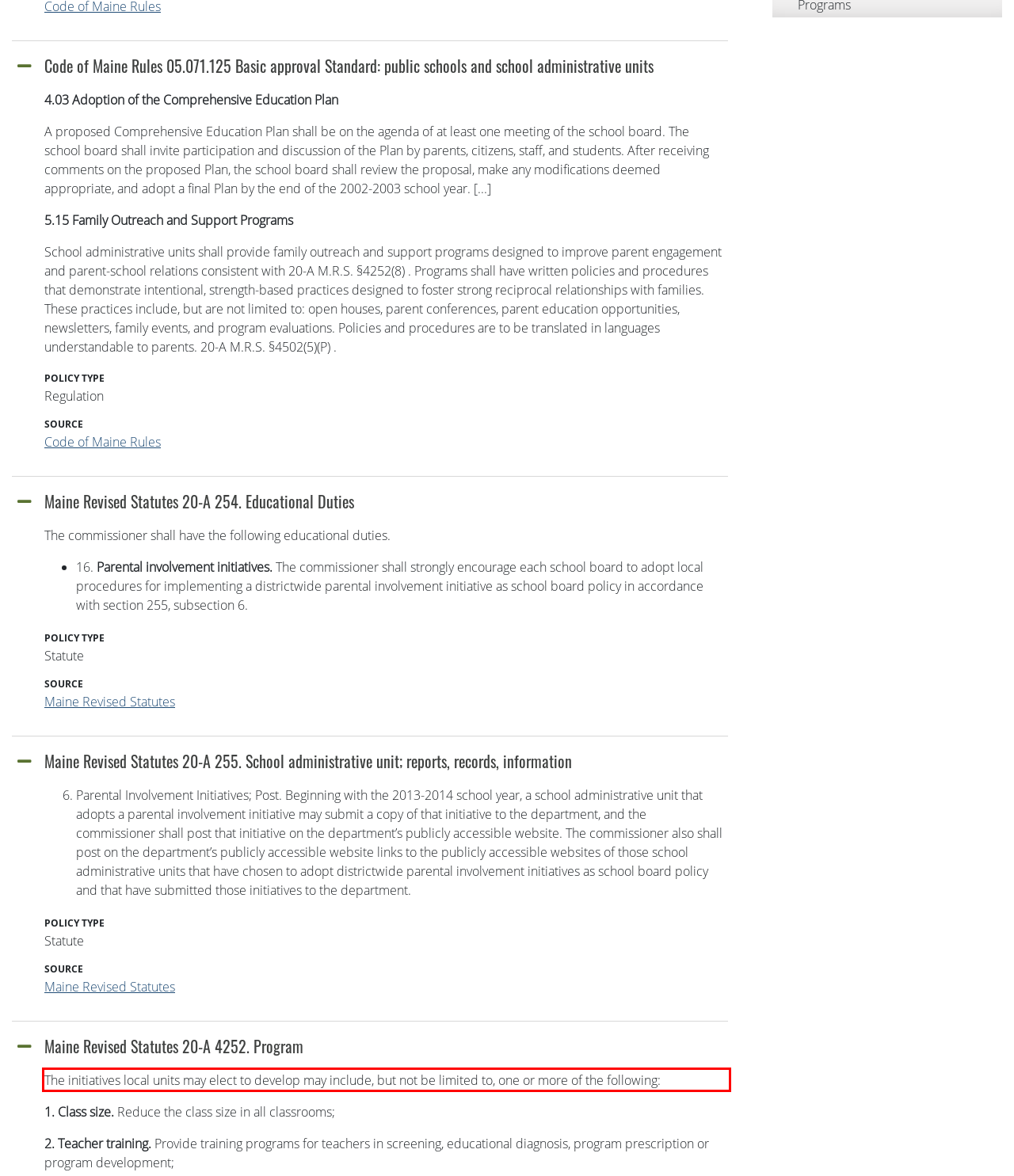You are provided with a screenshot of a webpage that includes a UI element enclosed in a red rectangle. Extract the text content inside this red rectangle.

The initiatives local units may elect to develop may include, but not be limited to, one or more of the following: